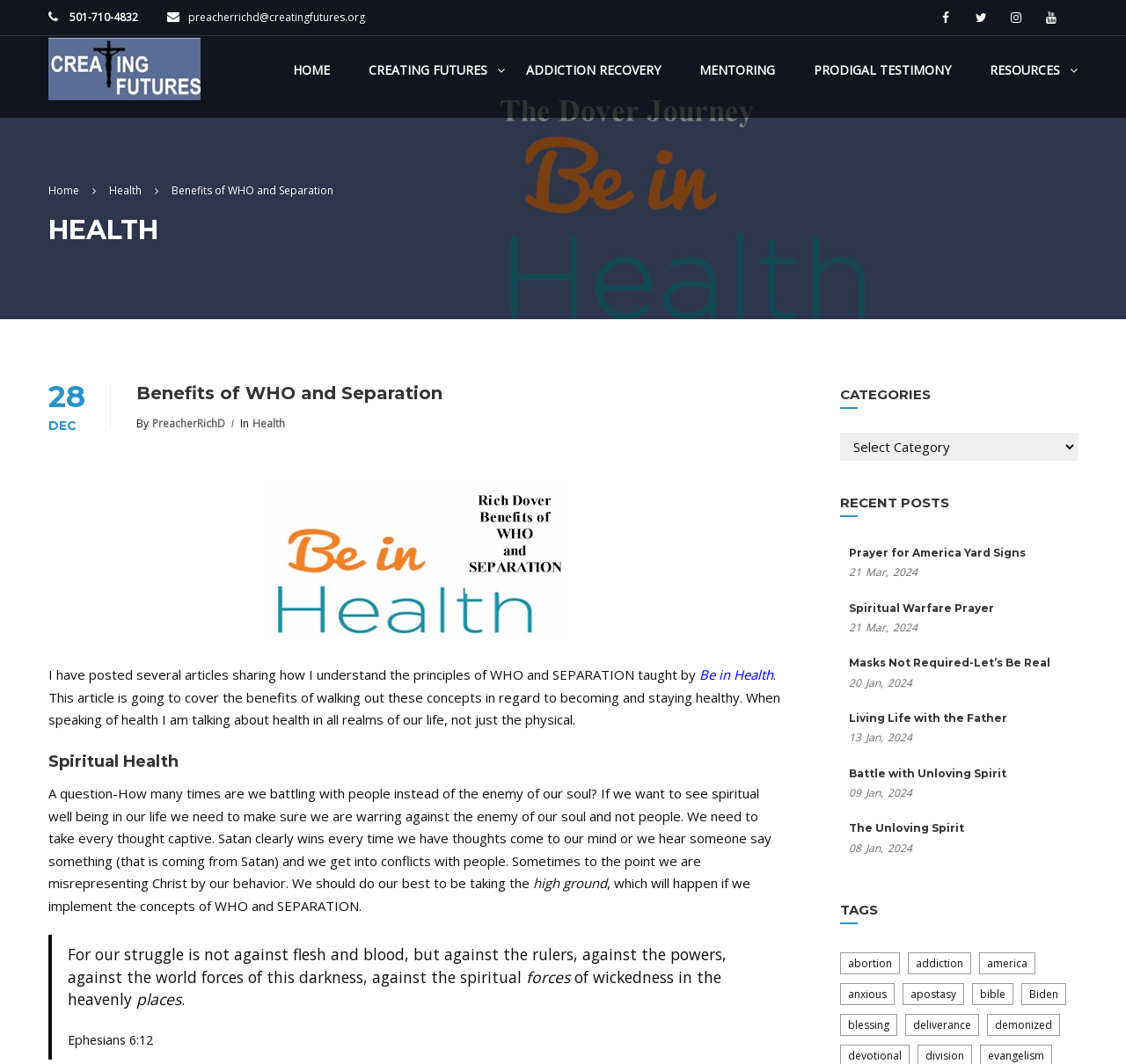What is the author's name?
Give a single word or phrase answer based on the content of the image.

PreacherRichD